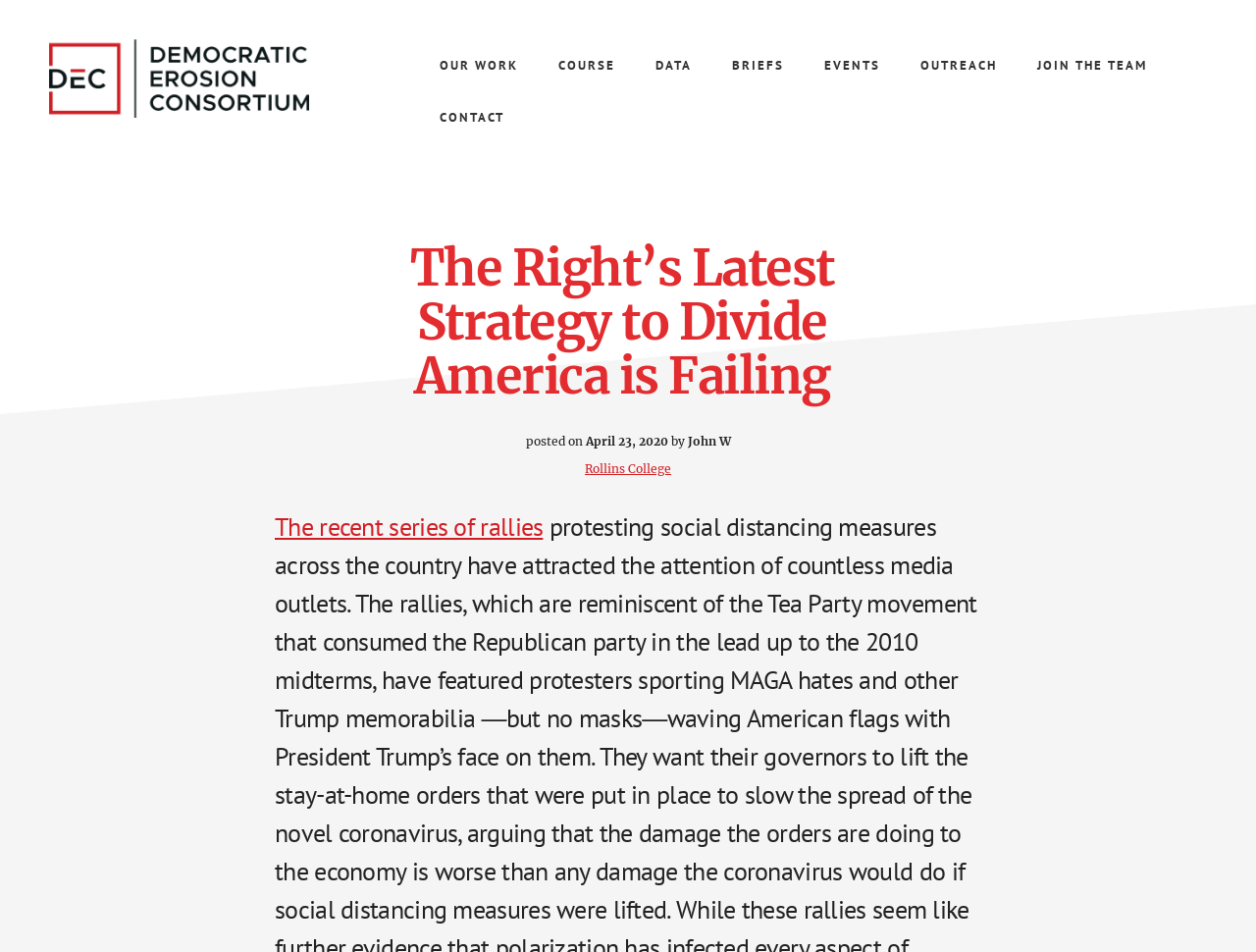Please specify the coordinates of the bounding box for the element that should be clicked to carry out this instruction: "learn more about the recent series of rallies". The coordinates must be four float numbers between 0 and 1, formatted as [left, top, right, bottom].

[0.219, 0.536, 0.432, 0.57]